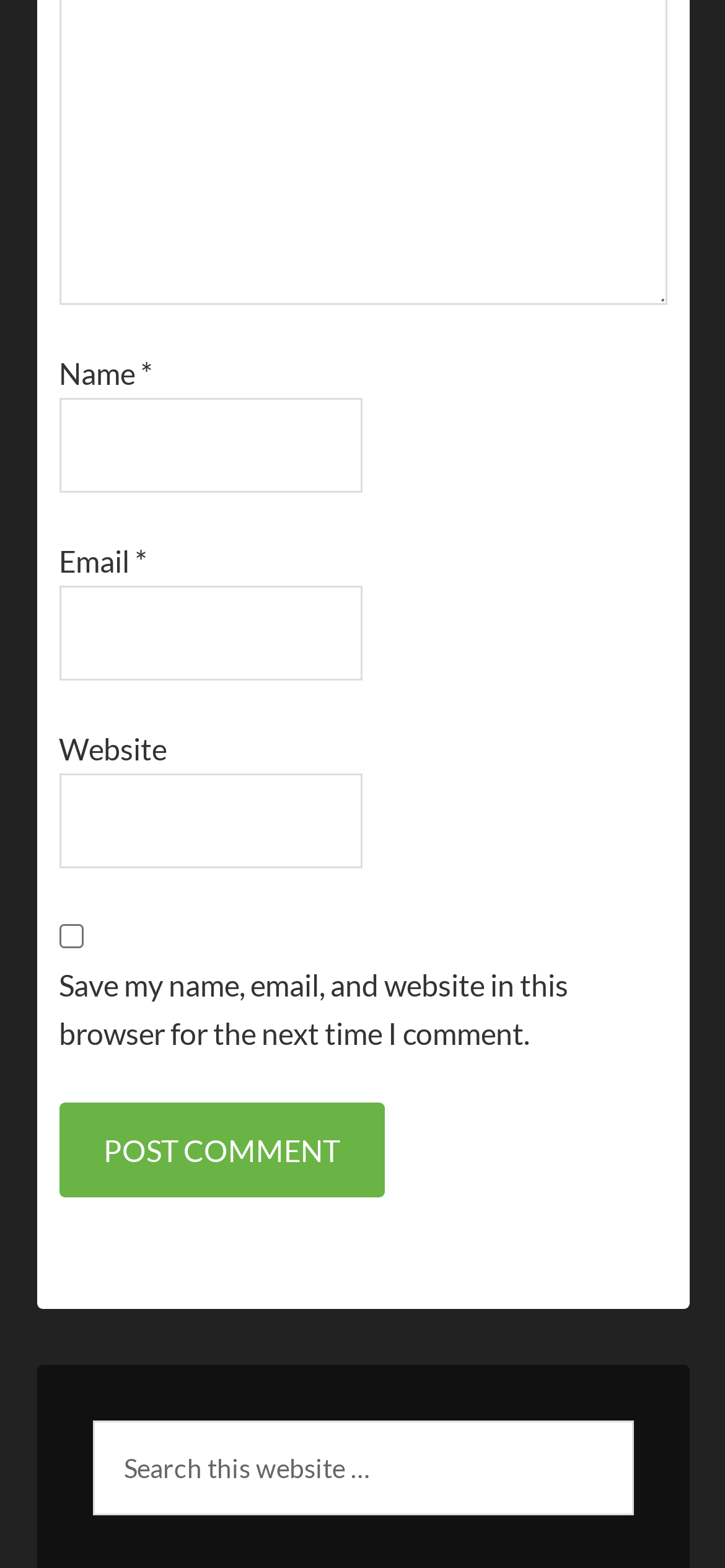Please predict the bounding box coordinates (top-left x, top-left y, bottom-right x, bottom-right y) for the UI element in the screenshot that fits the description: name="s" placeholder="Search this website …"

[0.127, 0.906, 0.873, 0.967]